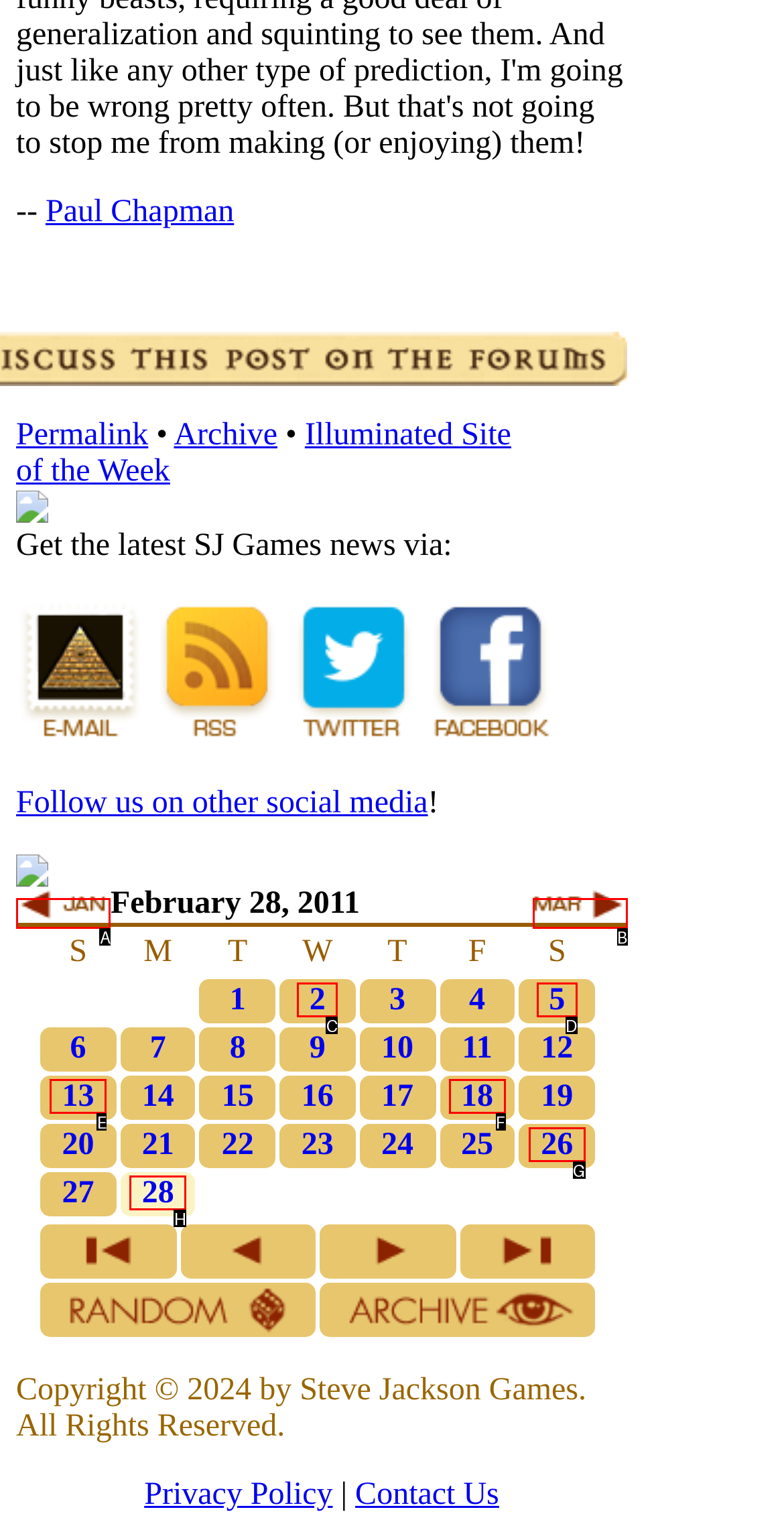Identify the letter of the option that should be selected to accomplish the following task: View January 2011. Provide the letter directly.

A